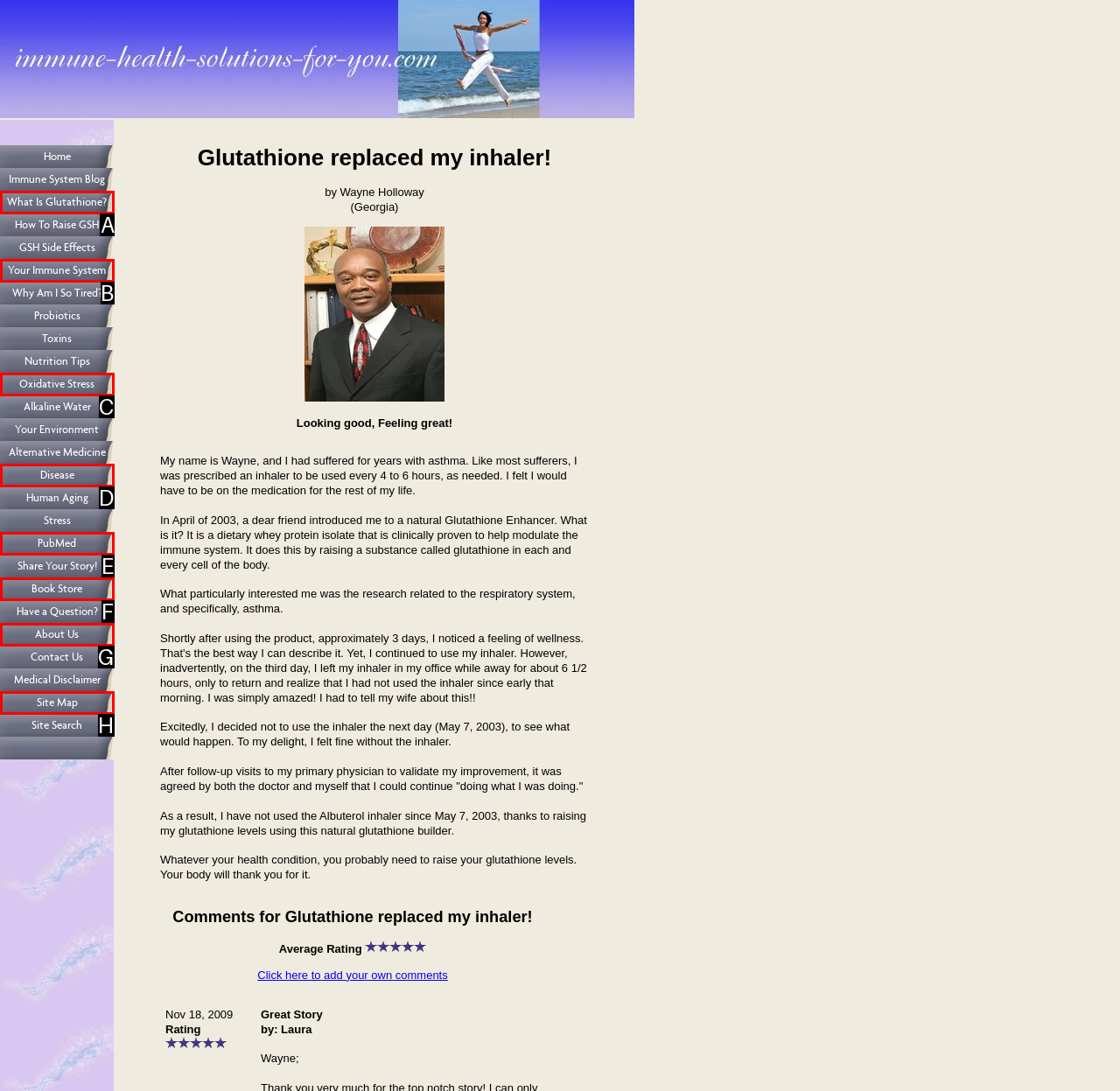Determine which HTML element to click to execute the following task: Go to the blog page Answer with the letter of the selected option.

None